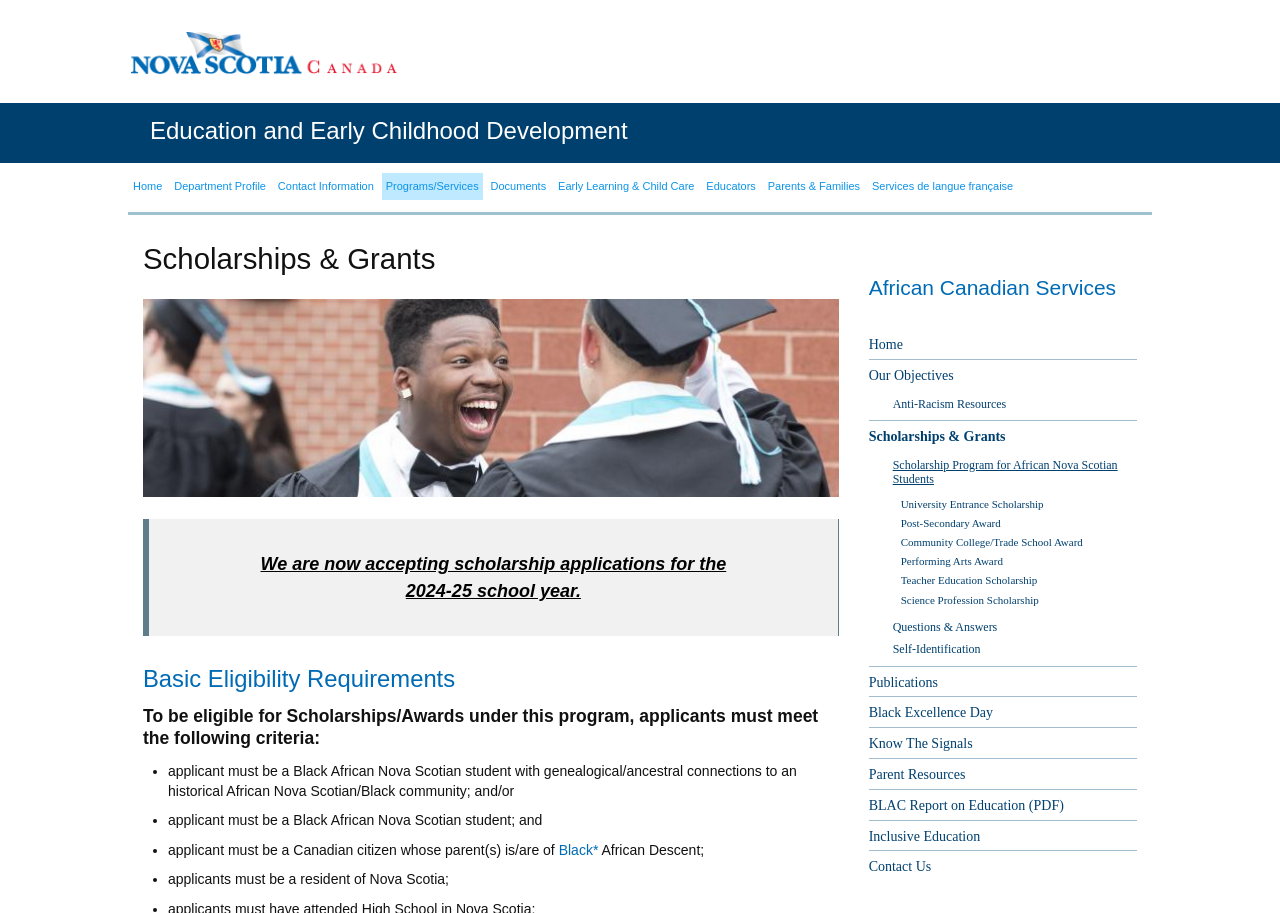Highlight the bounding box coordinates of the element you need to click to perform the following instruction: "View 'Scholarships & Grants'."

[0.112, 0.268, 0.655, 0.311]